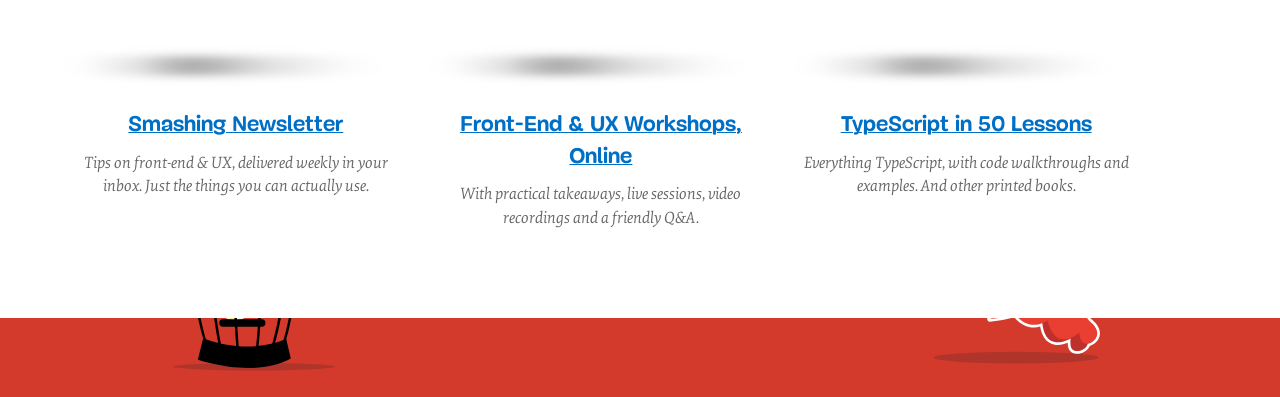What is the position of the 'Back to top' link?
Please craft a detailed and exhaustive response to the question.

I analyzed the bounding box coordinates of the 'Back to top' link, which are [0.938, 0.803, 0.984, 0.951]. The y1 and y2 coordinates (0.803 and 0.951) indicate that the link is located at the bottom of the page. The x1 and x2 coordinates (0.938 and 0.984) suggest that the link is positioned on the right side of the page.